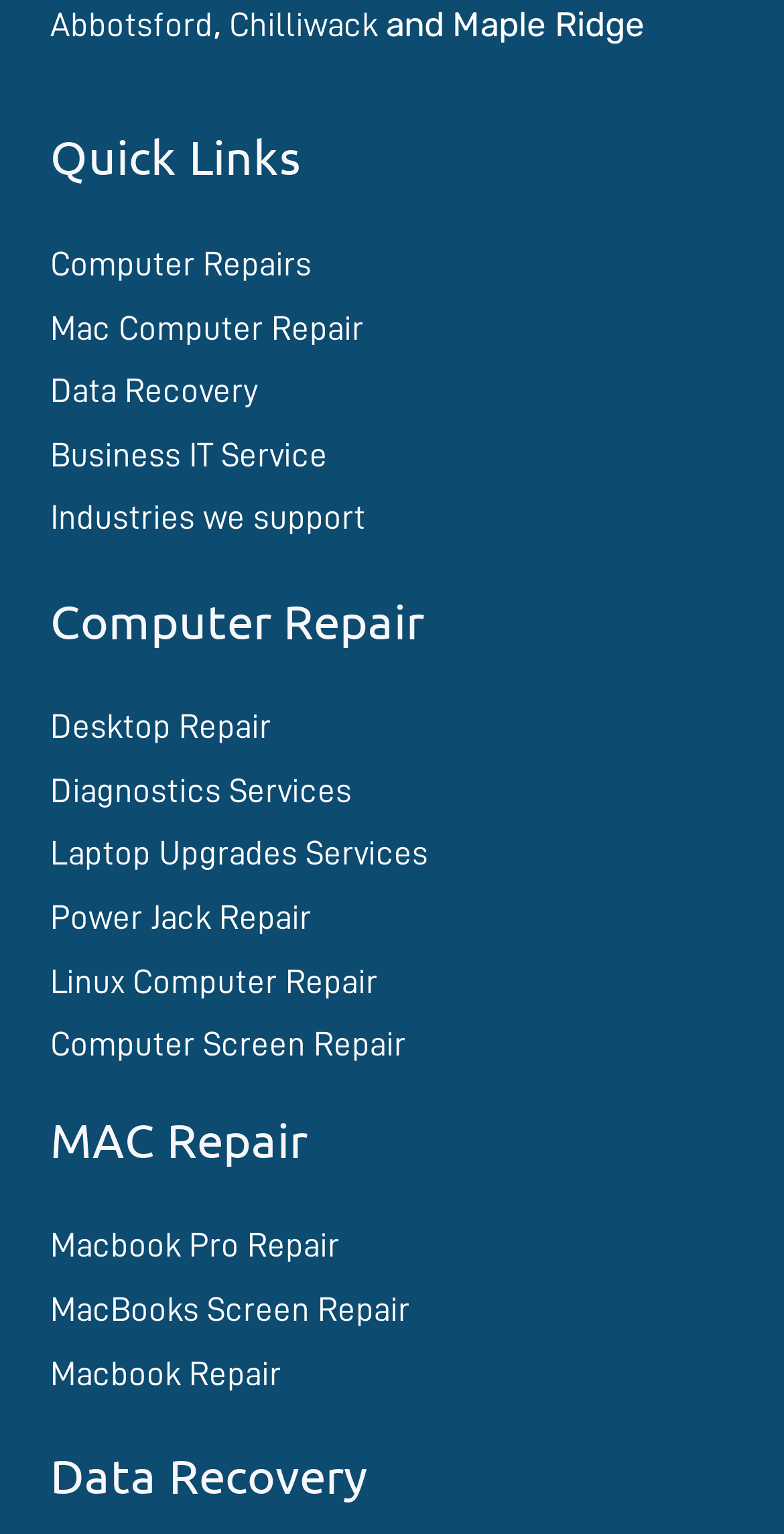Identify the coordinates of the bounding box for the element that must be clicked to accomplish the instruction: "go to Computer Repairs".

[0.064, 0.161, 0.397, 0.184]